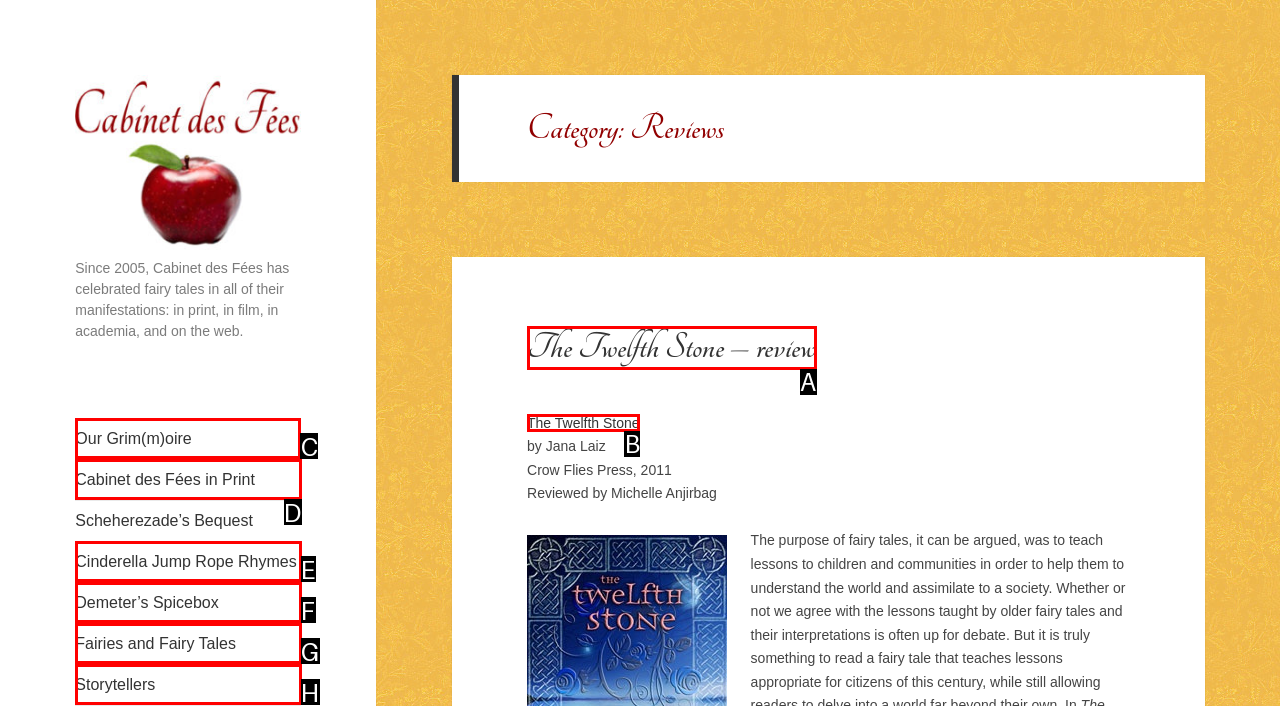Indicate the HTML element that should be clicked to perform the task: click the link to Our Grim(m)oire Reply with the letter corresponding to the chosen option.

C